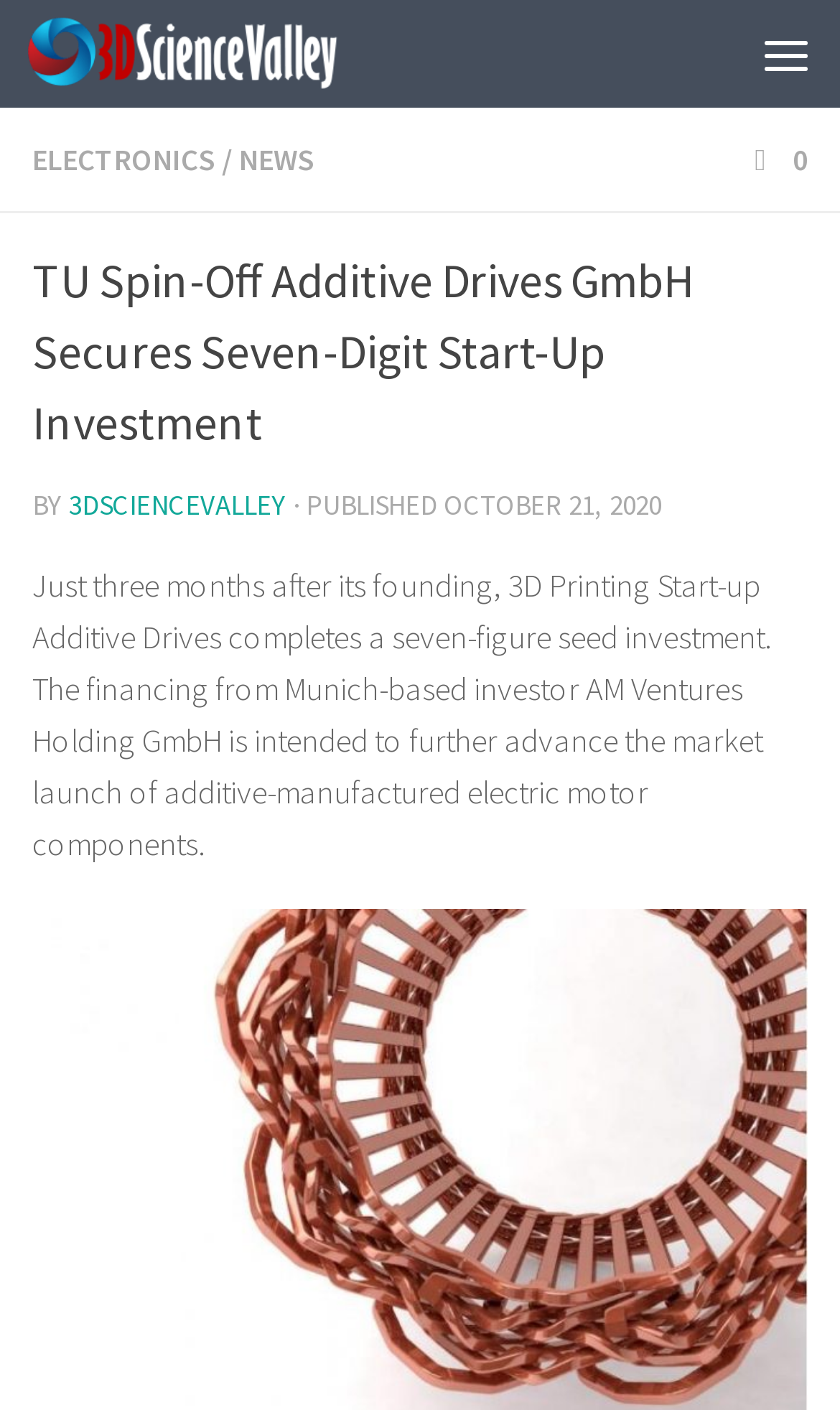Extract the main heading text from the webpage.

TU Spin-Off Additive Drives GmbH Secures Seven-Digit Start-Up Investment